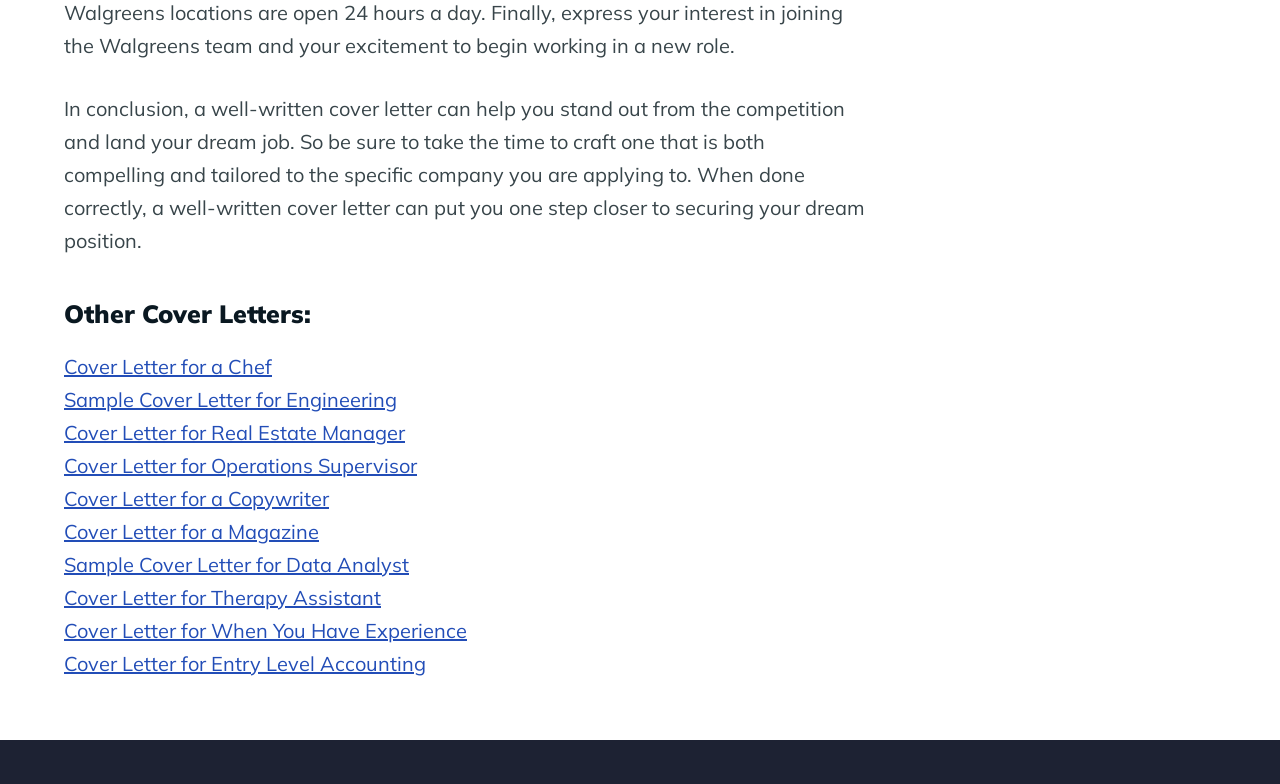Provide the bounding box coordinates for the area that should be clicked to complete the instruction: "View a cover letter for a chef".

[0.05, 0.451, 0.212, 0.483]